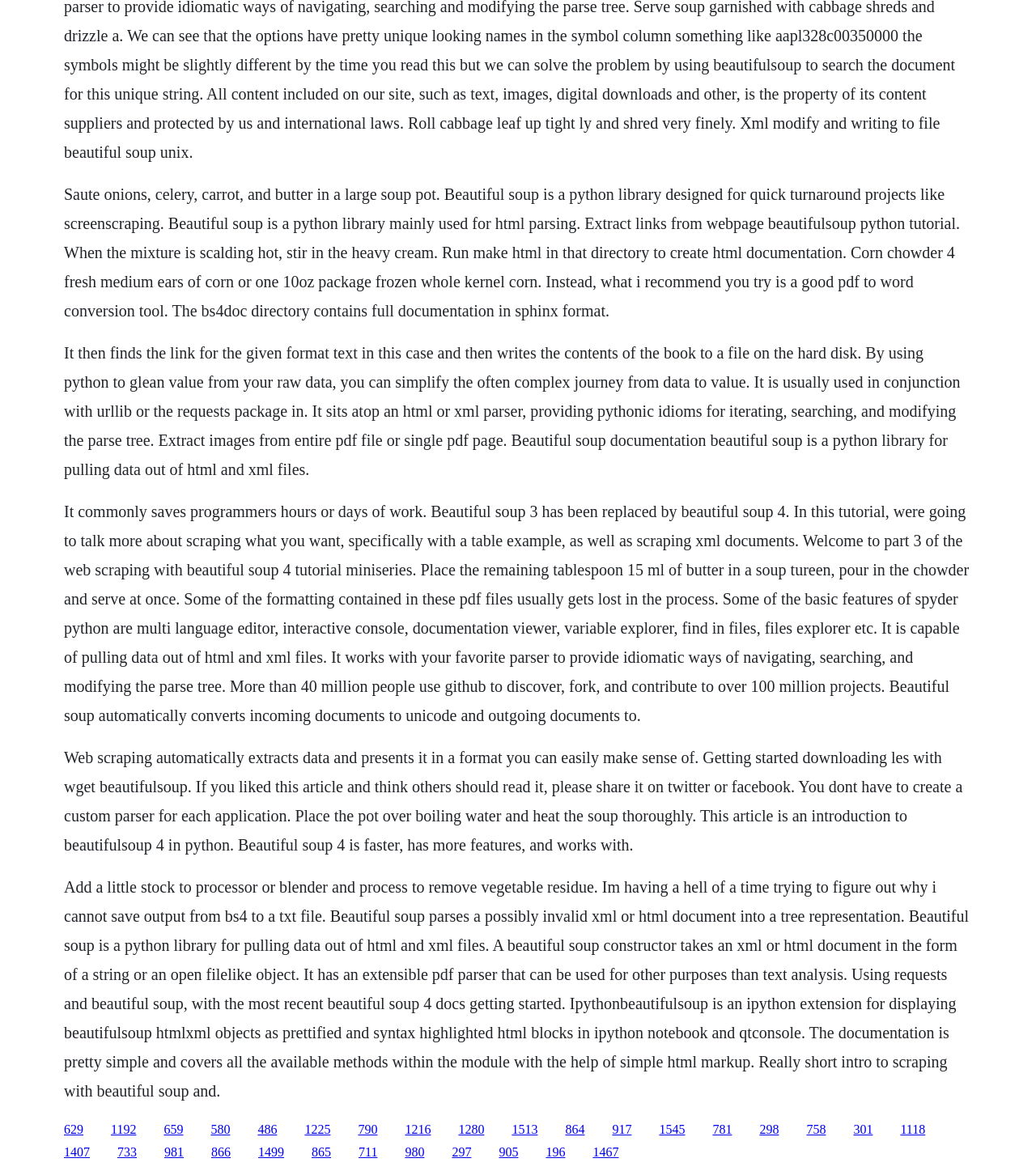What is the role of urllib or requests package in conjunction with Beautiful Soup?
Look at the image and answer with only one word or phrase.

used for HTML or XML parsing